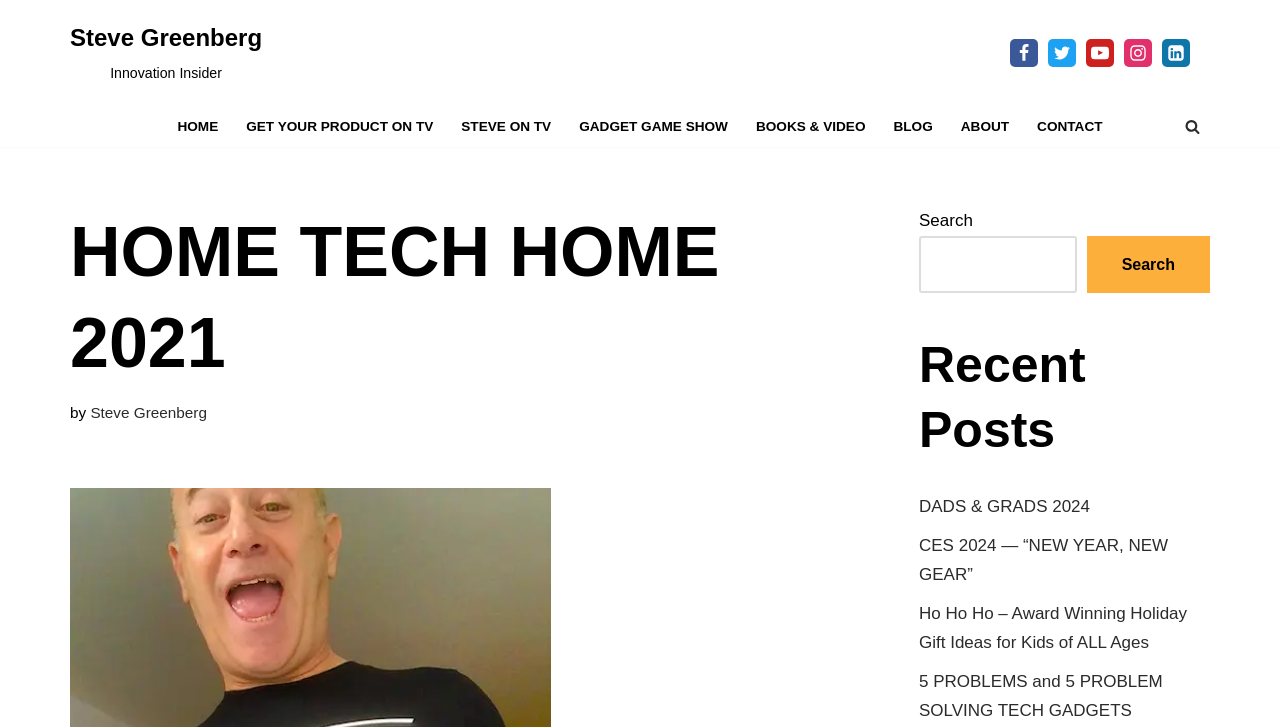Determine the bounding box coordinates of the region to click in order to accomplish the following instruction: "Check the Instagram link". Provide the coordinates as four float numbers between 0 and 1, specifically [left, top, right, bottom].

[0.878, 0.053, 0.9, 0.092]